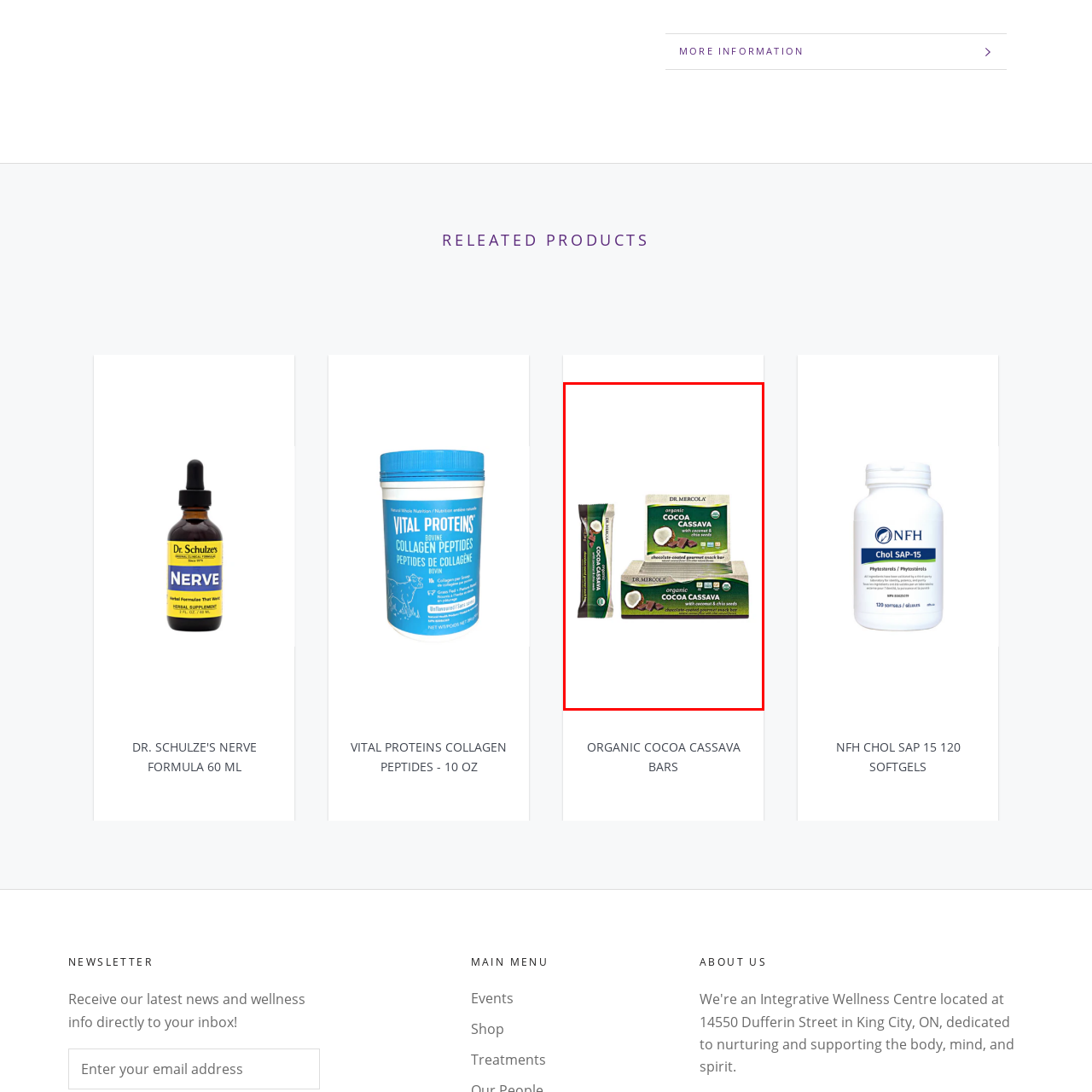What is the material used for wrapping each bar?
Examine the portion of the image surrounded by the red bounding box and deliver a detailed answer to the question.

According to the caption, each bar is uniquely wrapped with a design that emphasizes its wholesome ingredients, including coconut and chia seeds.